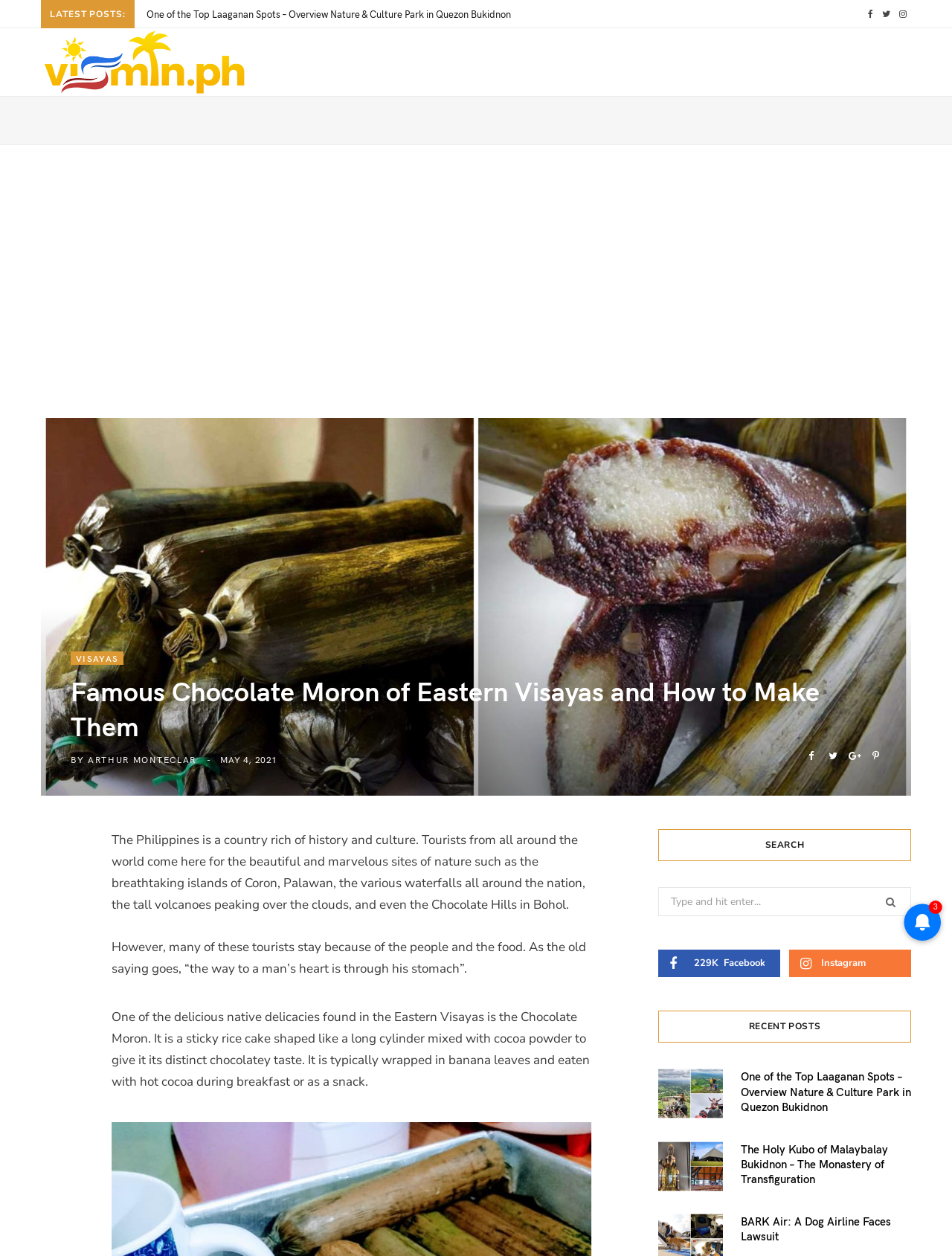Determine the bounding box coordinates of the region I should click to achieve the following instruction: "View the privacy policy". Ensure the bounding box coordinates are four float numbers between 0 and 1, i.e., [left, top, right, bottom].

None